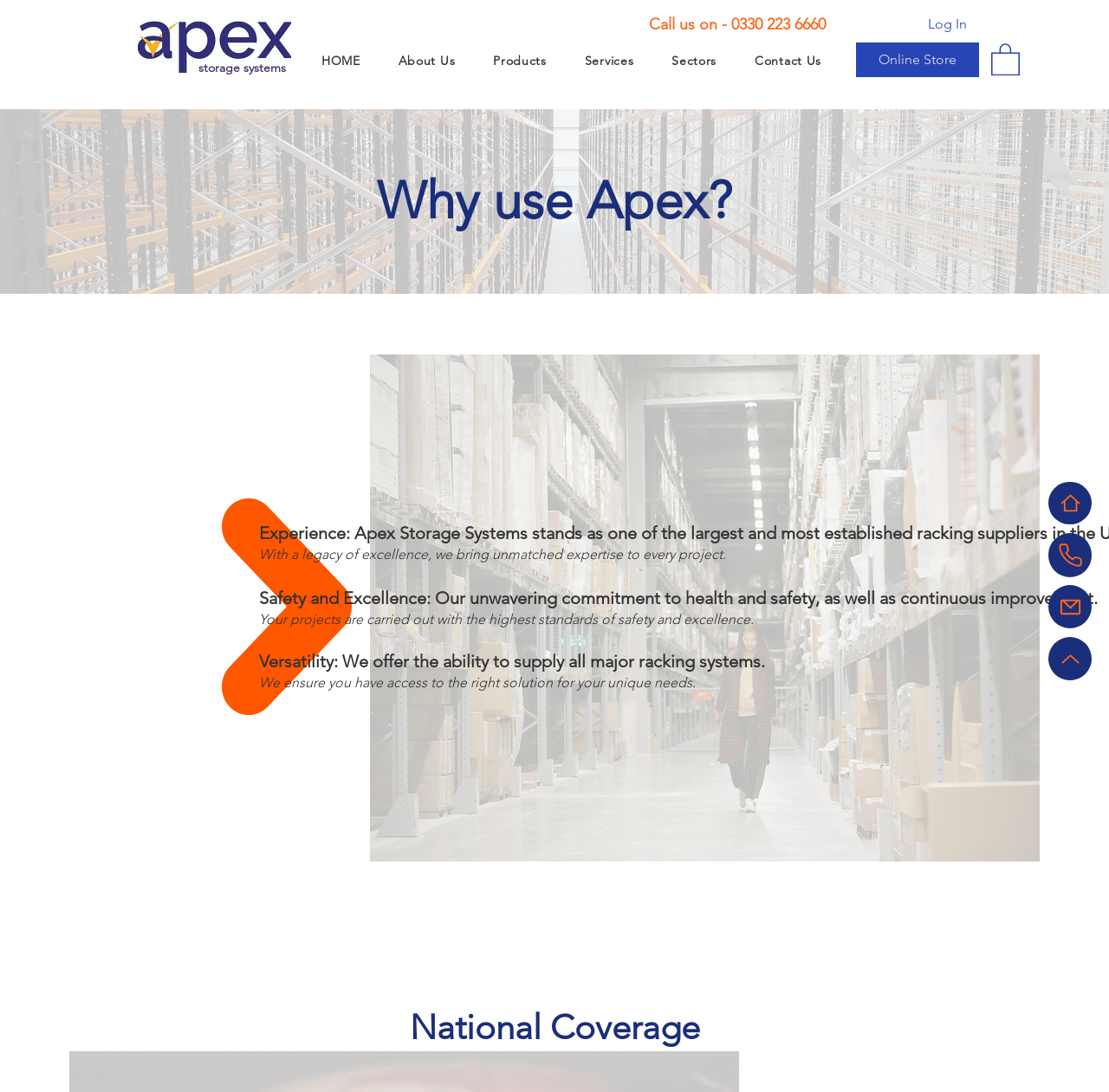Given the element description, predict the bounding box coordinates in the format (top-left x, top-left y, bottom-right x, bottom-right y), using floating point numbers between 0 and 1: 0330 223 6660

[0.659, 0.013, 0.745, 0.031]